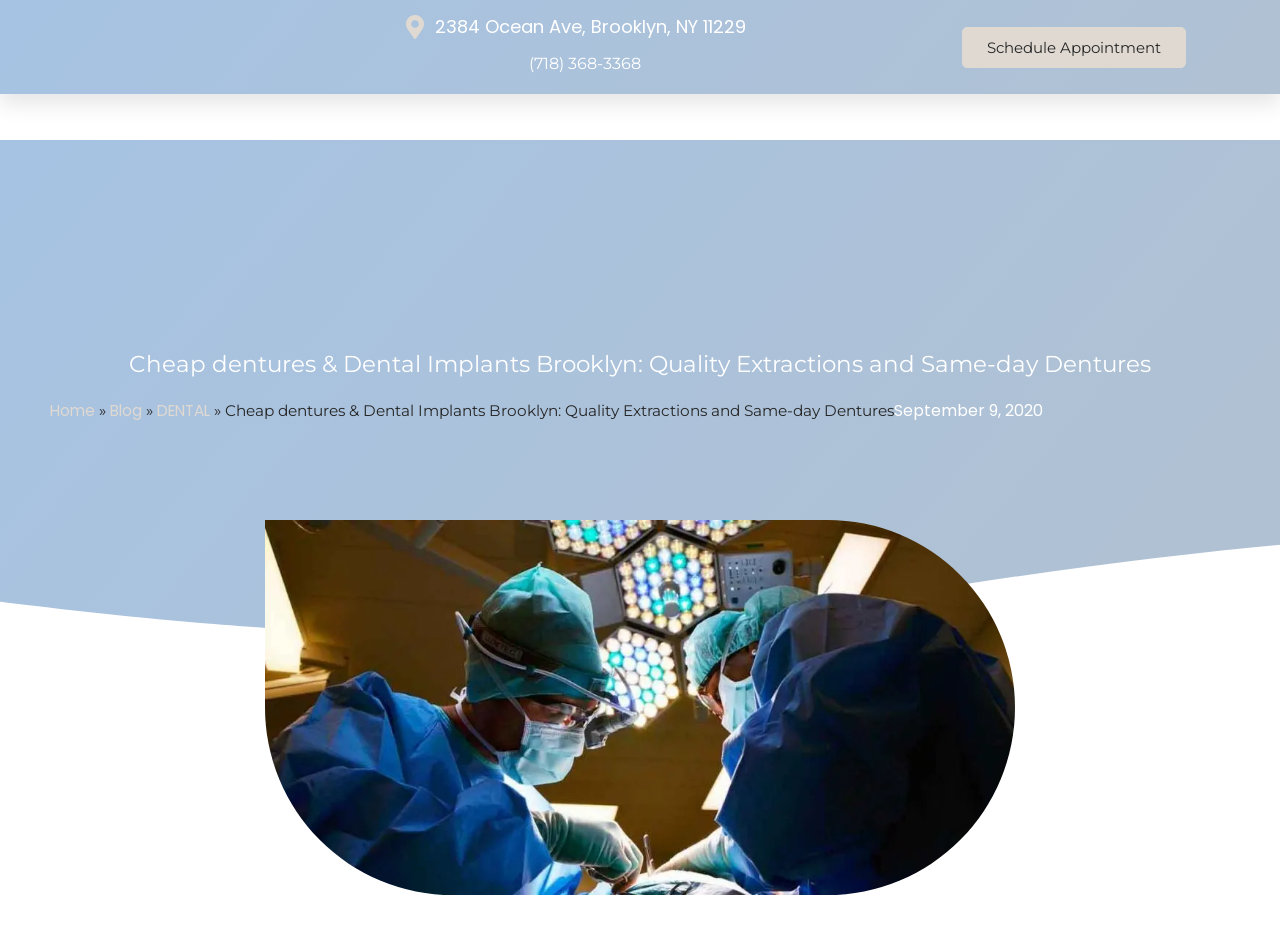Please locate the bounding box coordinates of the region I need to click to follow this instruction: "View the dental services".

[0.136, 0.036, 0.234, 0.063]